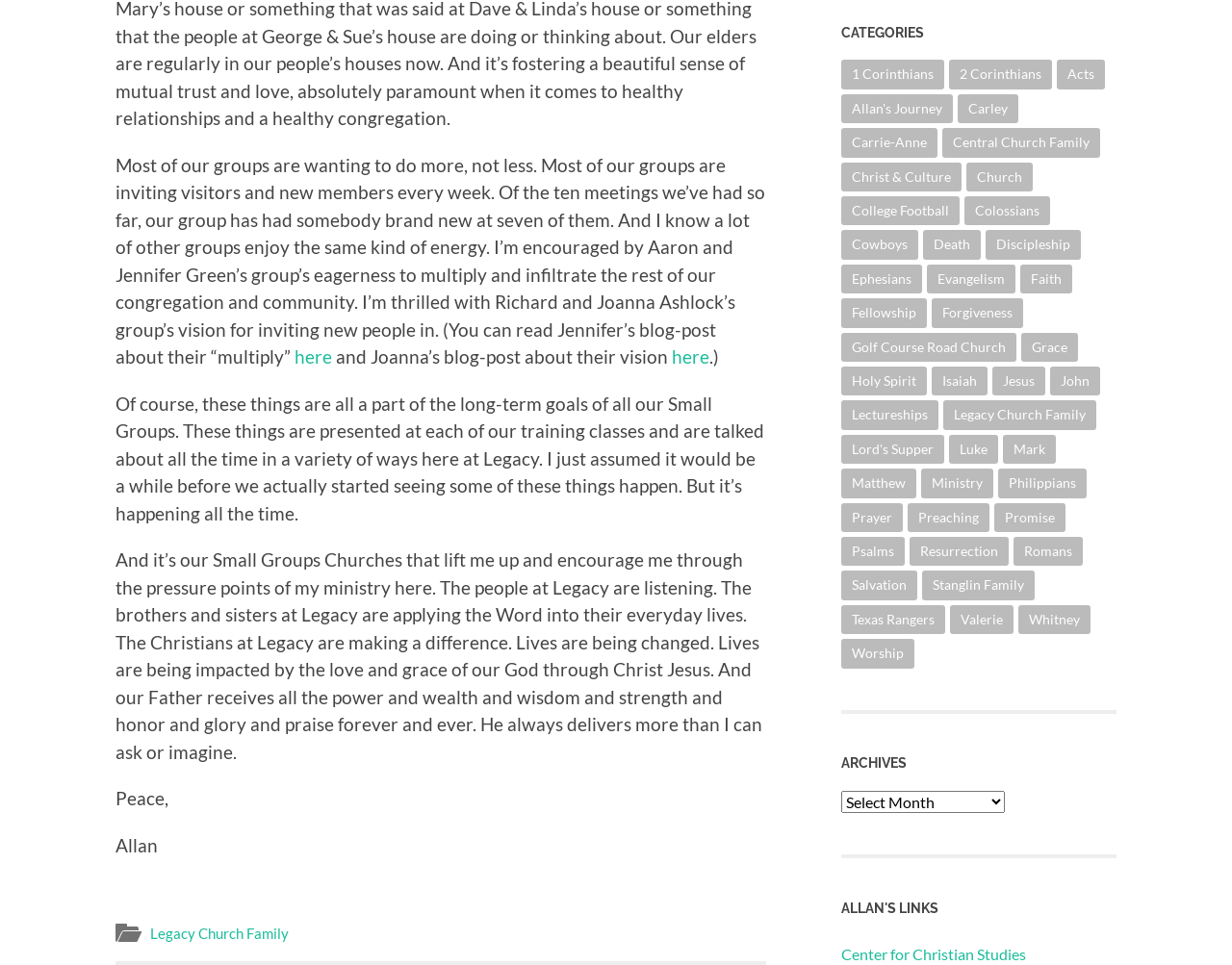Please identify the bounding box coordinates of the clickable element to fulfill the following instruction: "Read the article about Prep Baseball". The coordinates should be four float numbers between 0 and 1, i.e., [left, top, right, bottom].

None